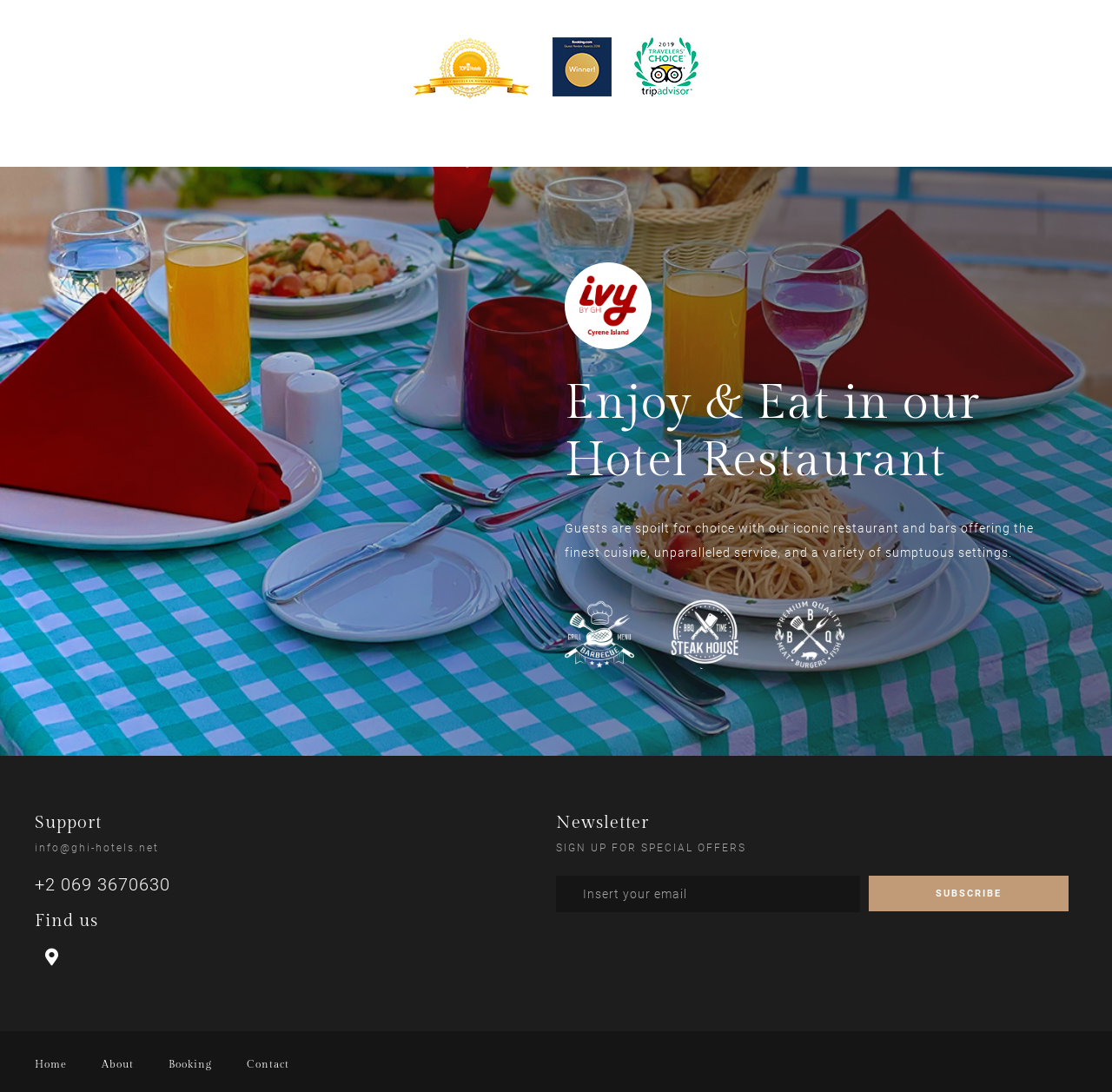Calculate the bounding box coordinates for the UI element based on the following description: "value="SUBSCRIBE"". Ensure the coordinates are four float numbers between 0 and 1, i.e., [left, top, right, bottom].

[0.781, 0.802, 0.961, 0.834]